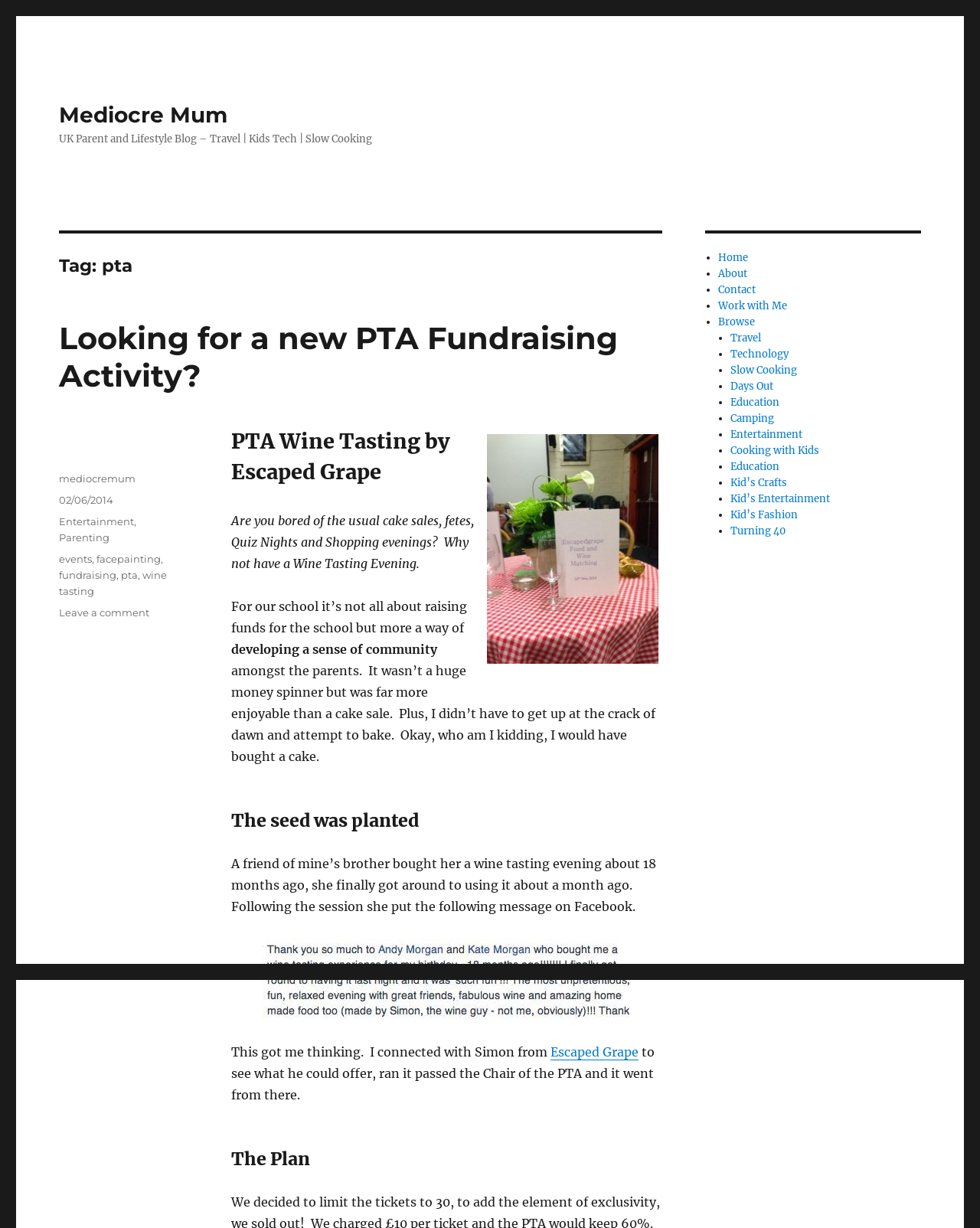Can you provide the bounding box coordinates for the element that should be clicked to implement the instruction: "Read the 'Looking for a new PTA Fundraising Activity?' article"?

[0.06, 0.26, 0.676, 0.321]